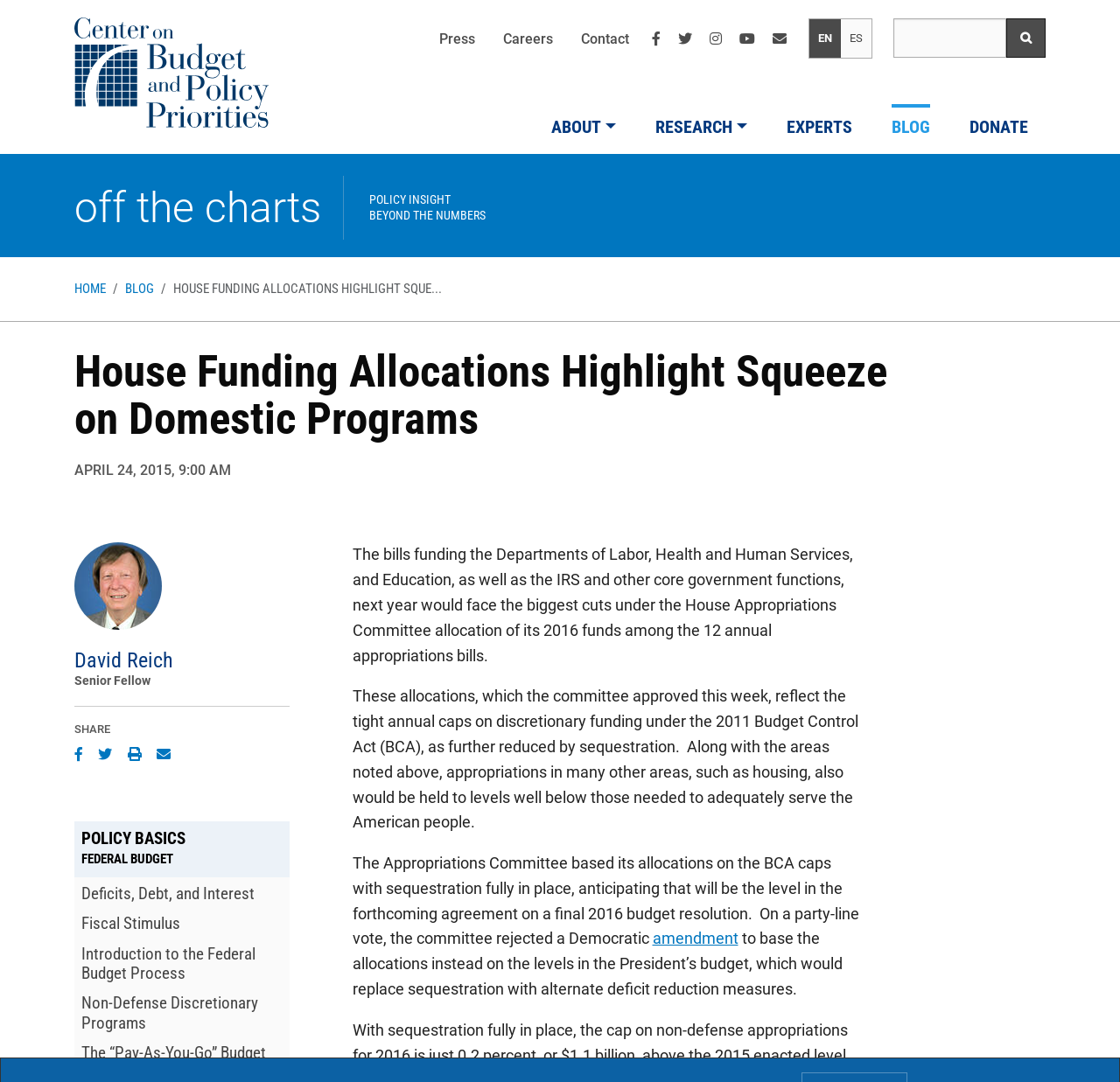Please identify the bounding box coordinates of the region to click in order to complete the given instruction: "Share on Facebook". The coordinates should be four float numbers between 0 and 1, i.e., [left, top, right, bottom].

[0.066, 0.688, 0.085, 0.707]